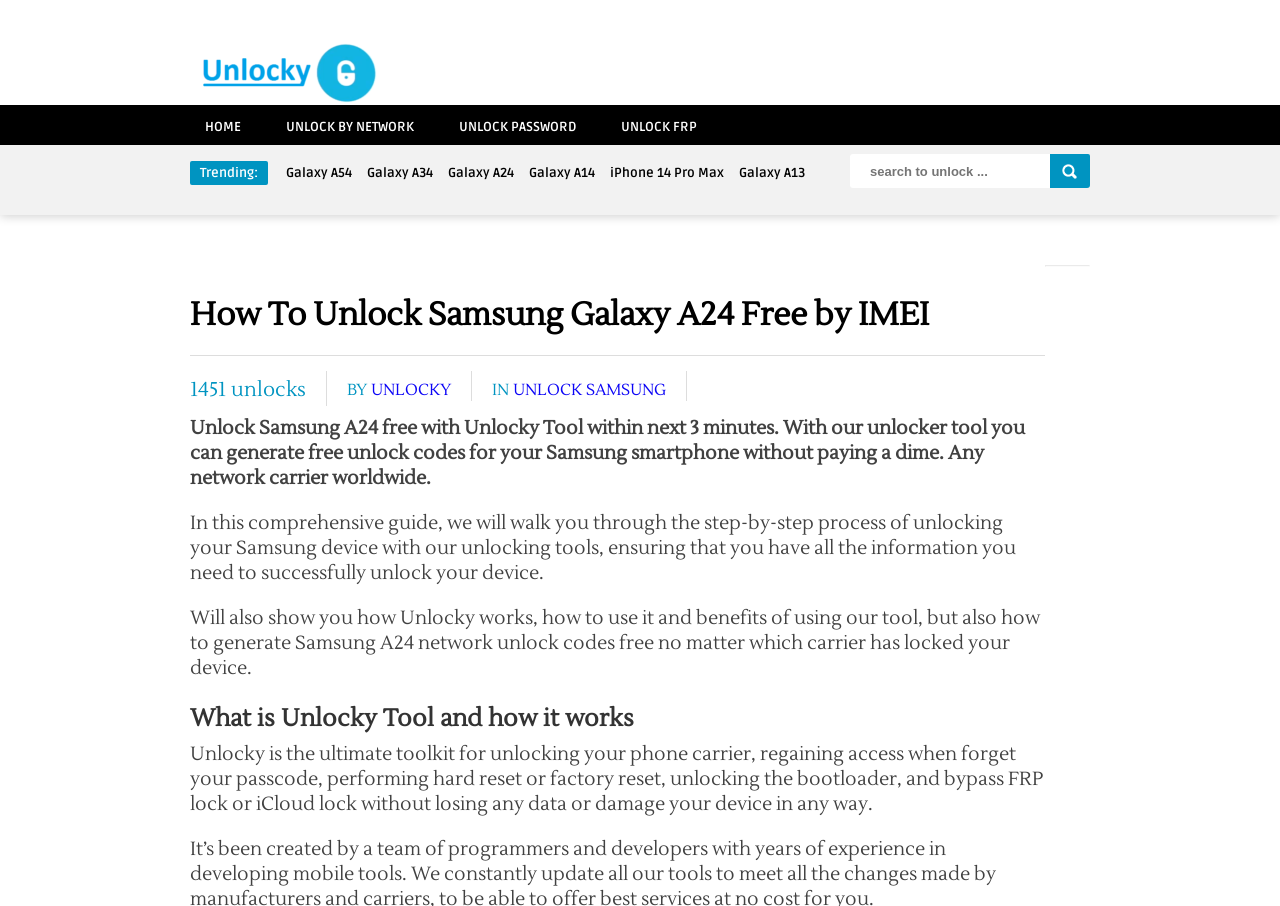What type of devices can Unlocky tool unlock? Analyze the screenshot and reply with just one word or a short phrase.

Samsung smartphones